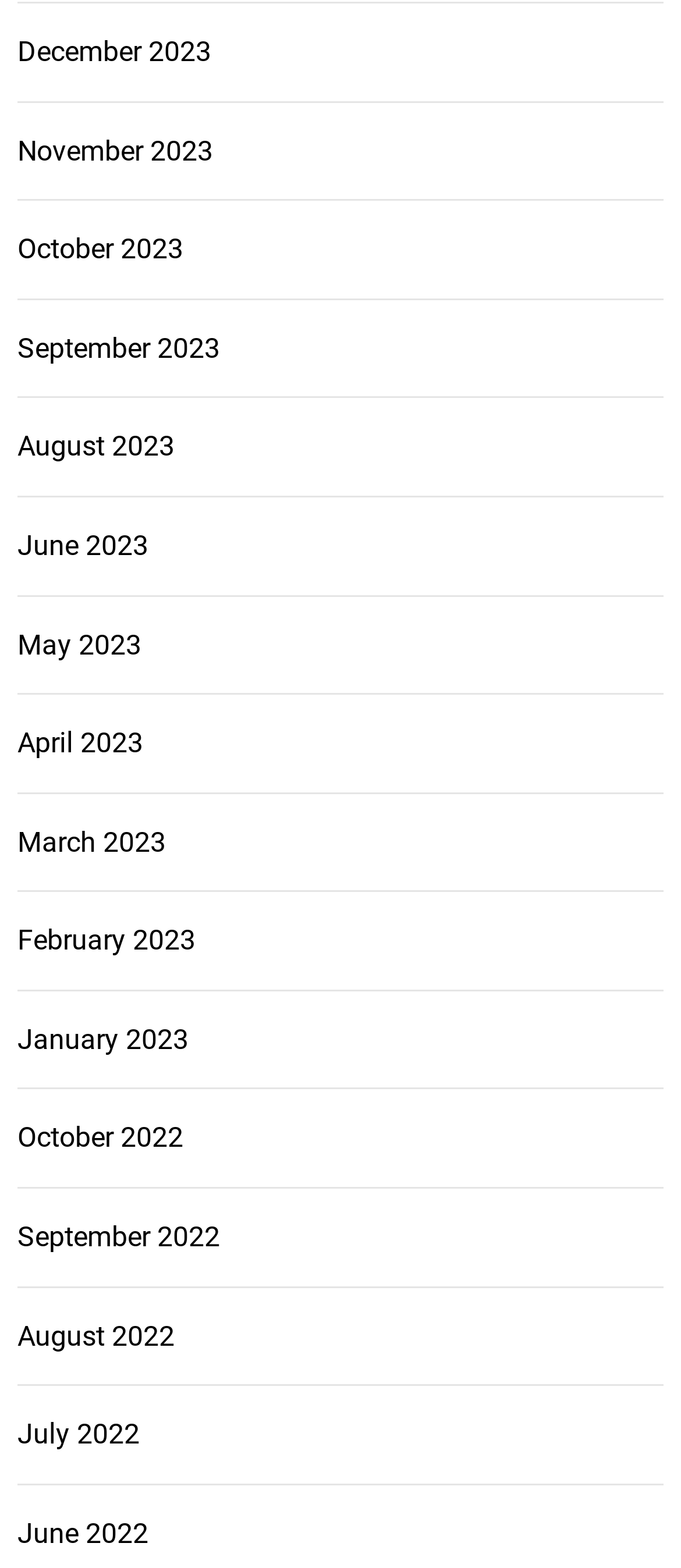Could you find the bounding box coordinates of the clickable area to complete this instruction: "View June 2022"?

[0.026, 0.967, 0.218, 0.988]